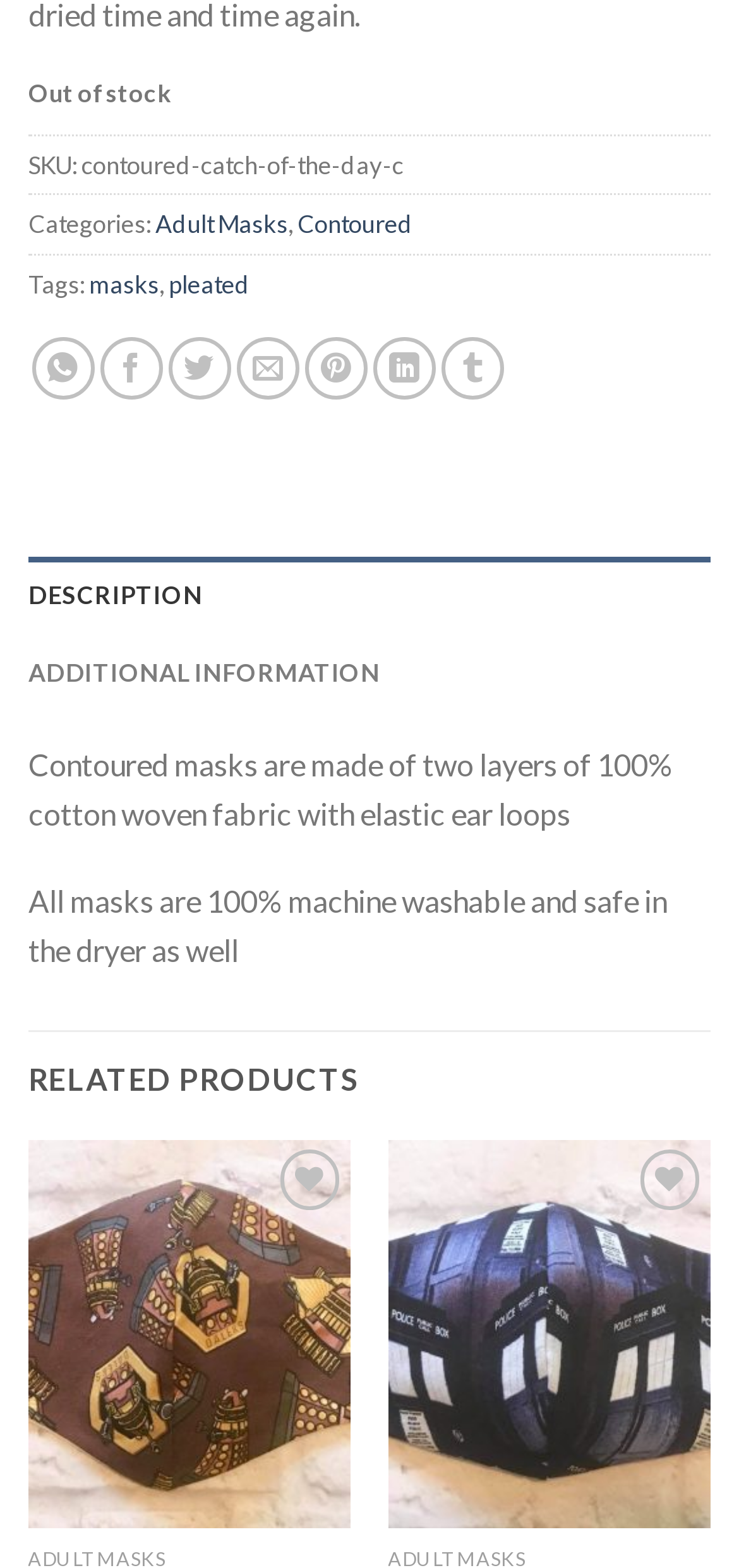Please give the bounding box coordinates of the area that should be clicked to fulfill the following instruction: "View related product Contoured Adult Small Dr Who Police Boxes". The coordinates should be in the format of four float numbers from 0 to 1, i.e., [left, top, right, bottom].

[0.525, 0.728, 0.962, 0.974]